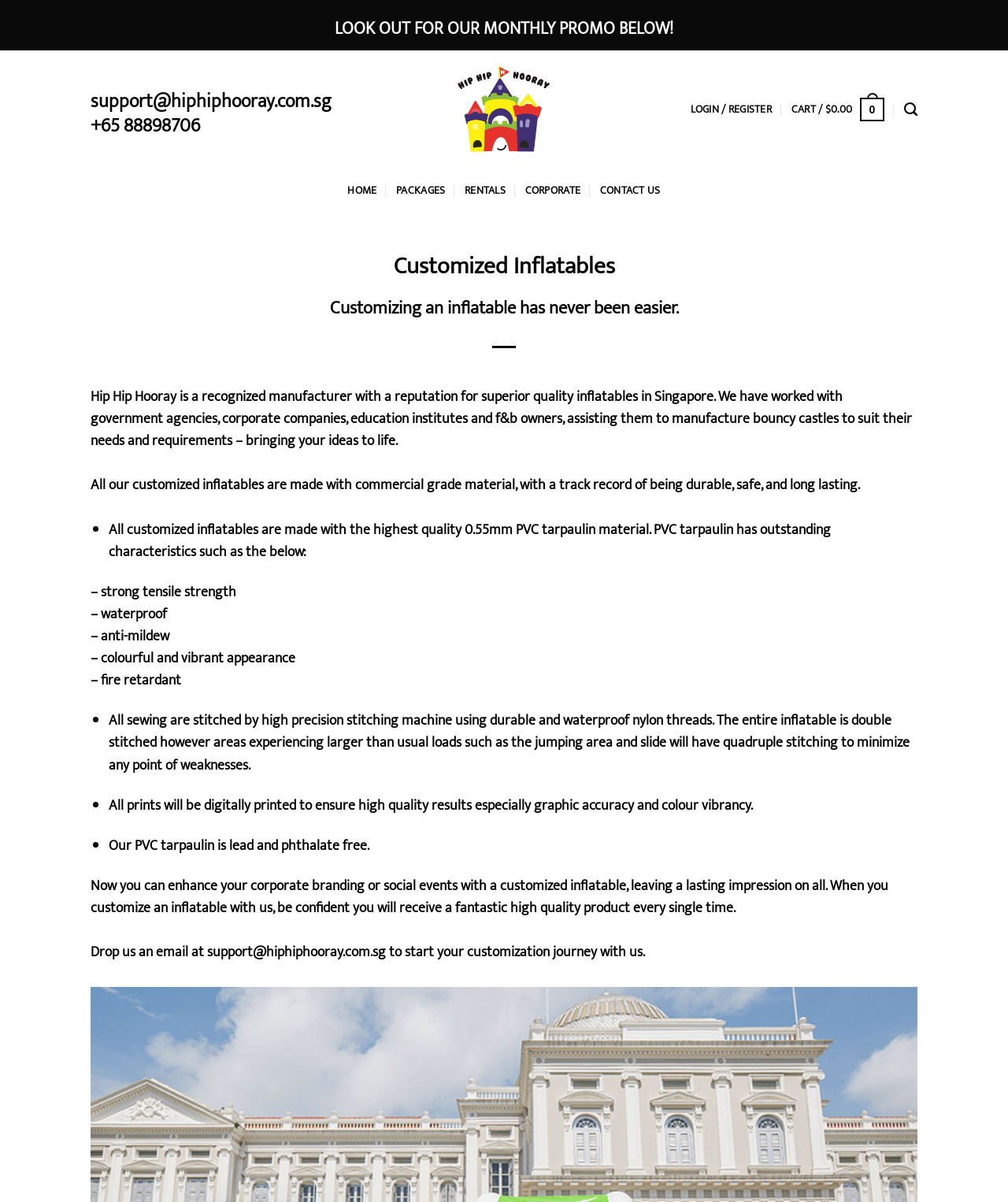Show me the bounding box coordinates of the clickable region to achieve the task as per the instruction: "Go to the 'PACKAGES' page".

[0.393, 0.146, 0.442, 0.17]